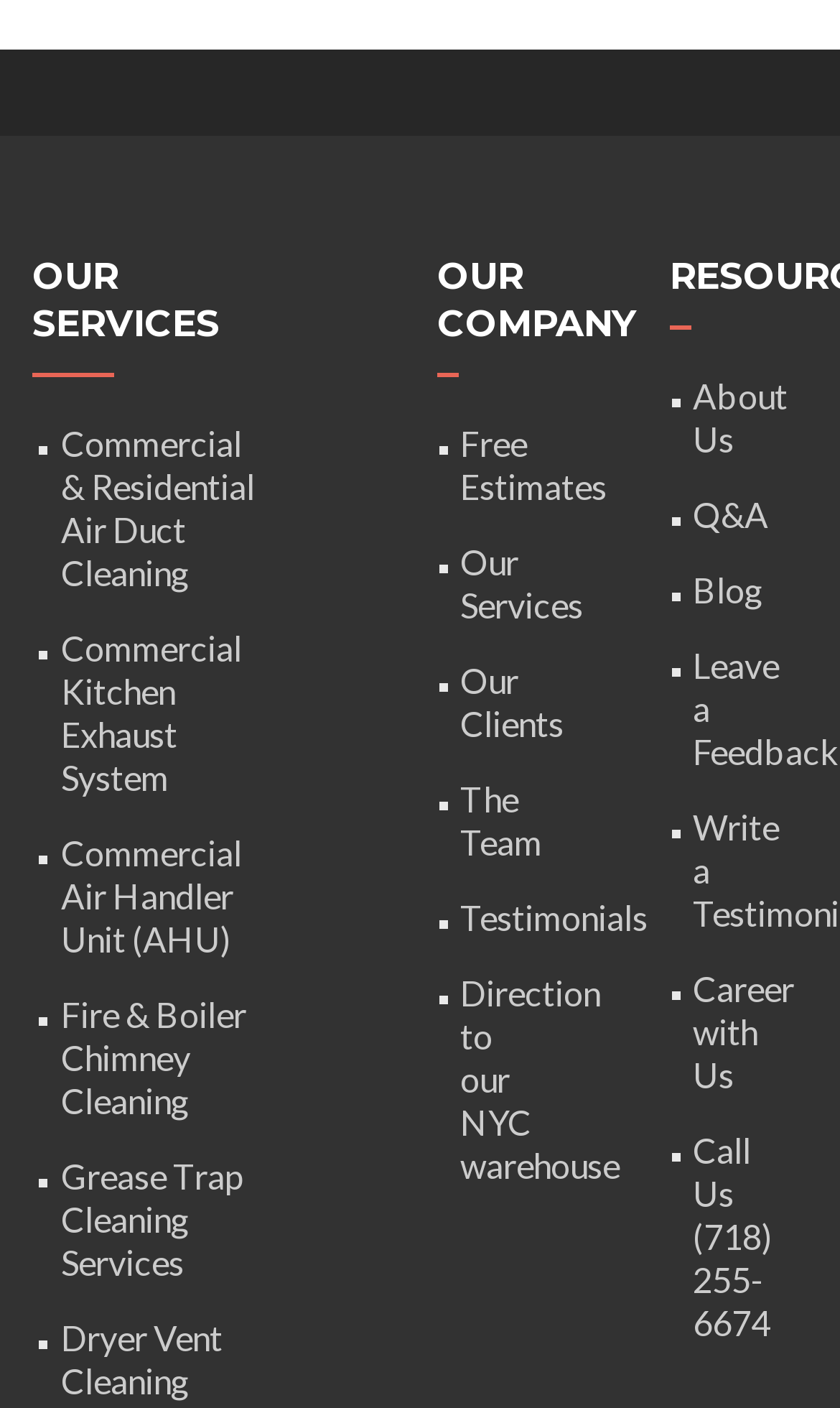Provide your answer in one word or a succinct phrase for the question: 
What is the phone number to call the company?

(718) 255-6674